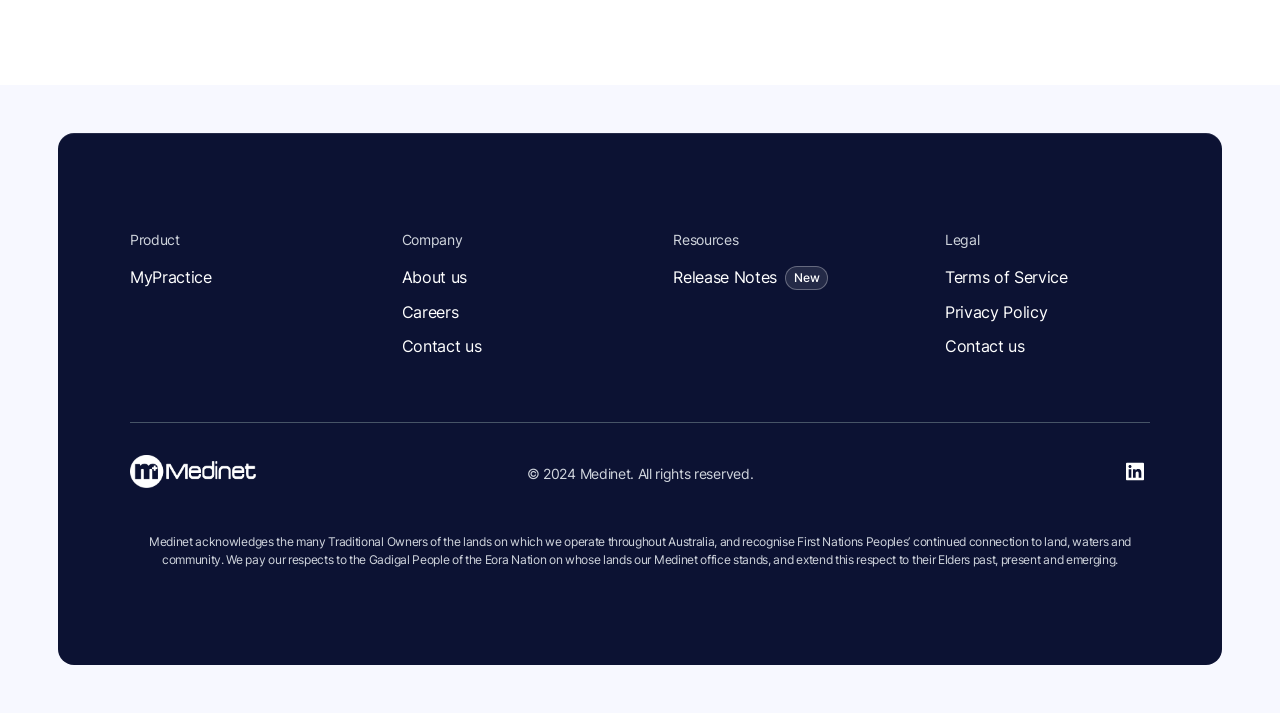Find the bounding box coordinates of the clickable region needed to perform the following instruction: "Read Release Notes". The coordinates should be provided as four float numbers between 0 and 1, i.e., [left, top, right, bottom].

[0.526, 0.374, 0.607, 0.407]